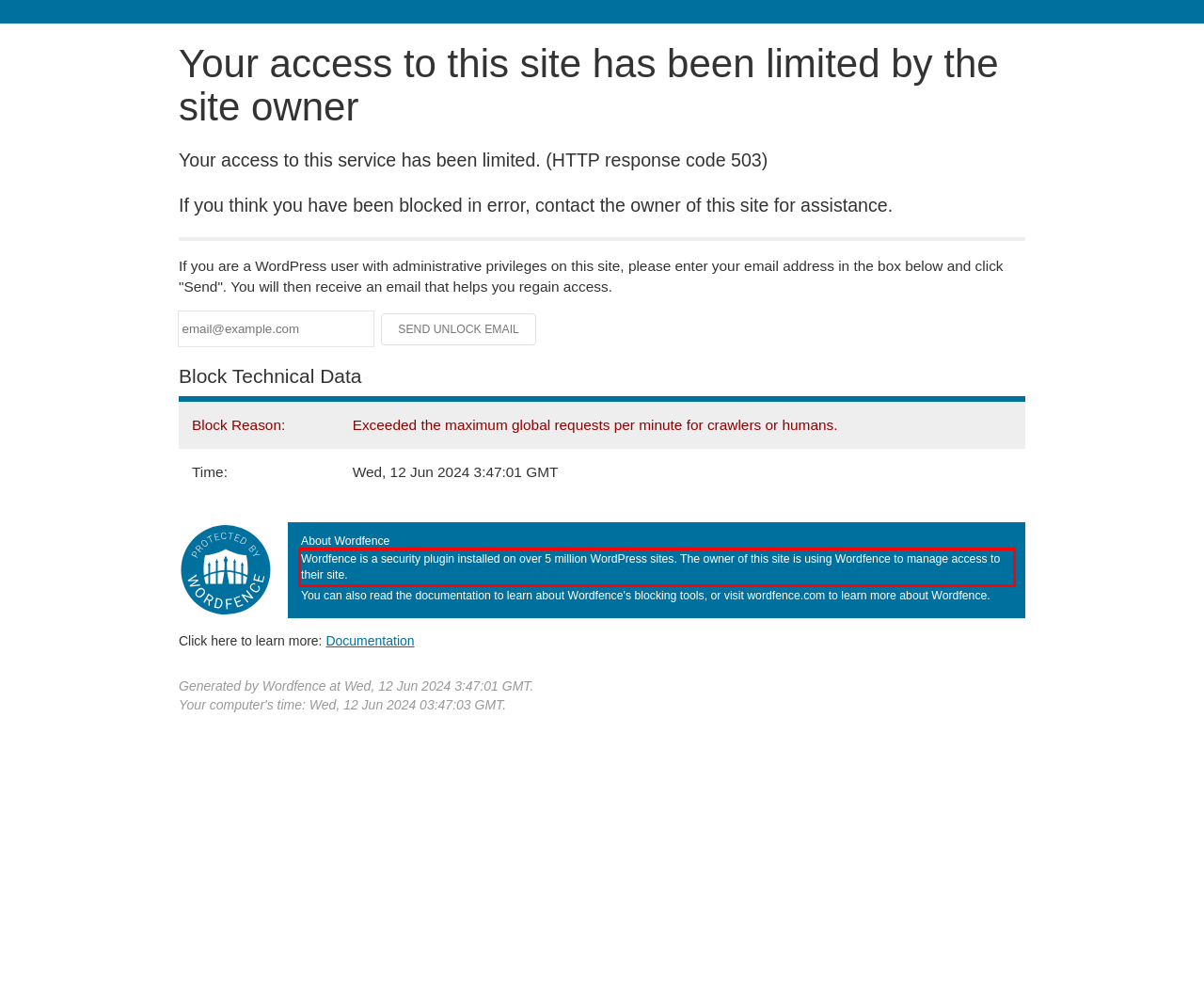You have a screenshot of a webpage with a UI element highlighted by a red bounding box. Use OCR to obtain the text within this highlighted area.

Wordfence is a security plugin installed on over 5 million WordPress sites. The owner of this site is using Wordfence to manage access to their site.